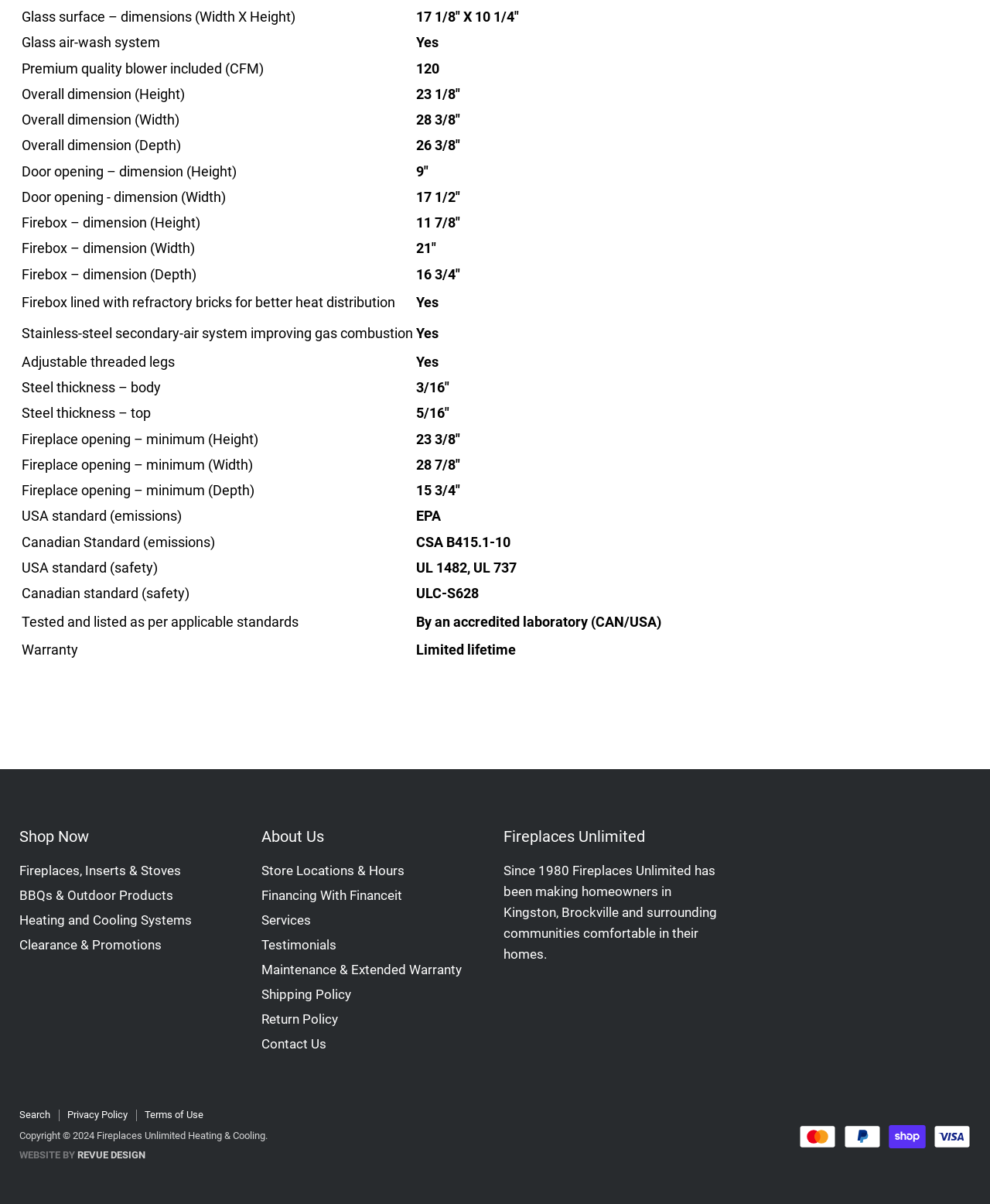Show the bounding box coordinates of the element that should be clicked to complete the task: "Browse 'Heating and Cooling Systems'".

[0.02, 0.757, 0.194, 0.77]